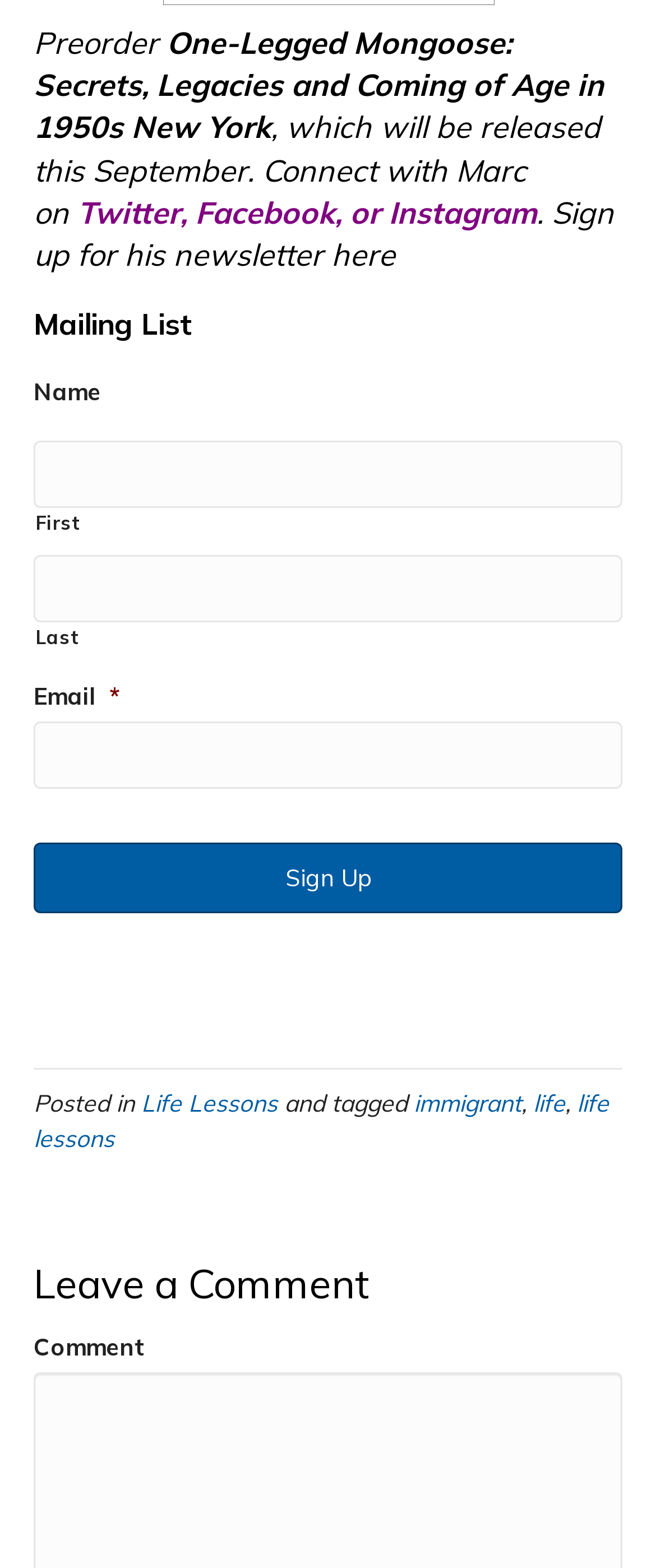Determine the bounding box coordinates of the target area to click to execute the following instruction: "Enter your email address."

[0.051, 0.46, 0.949, 0.503]